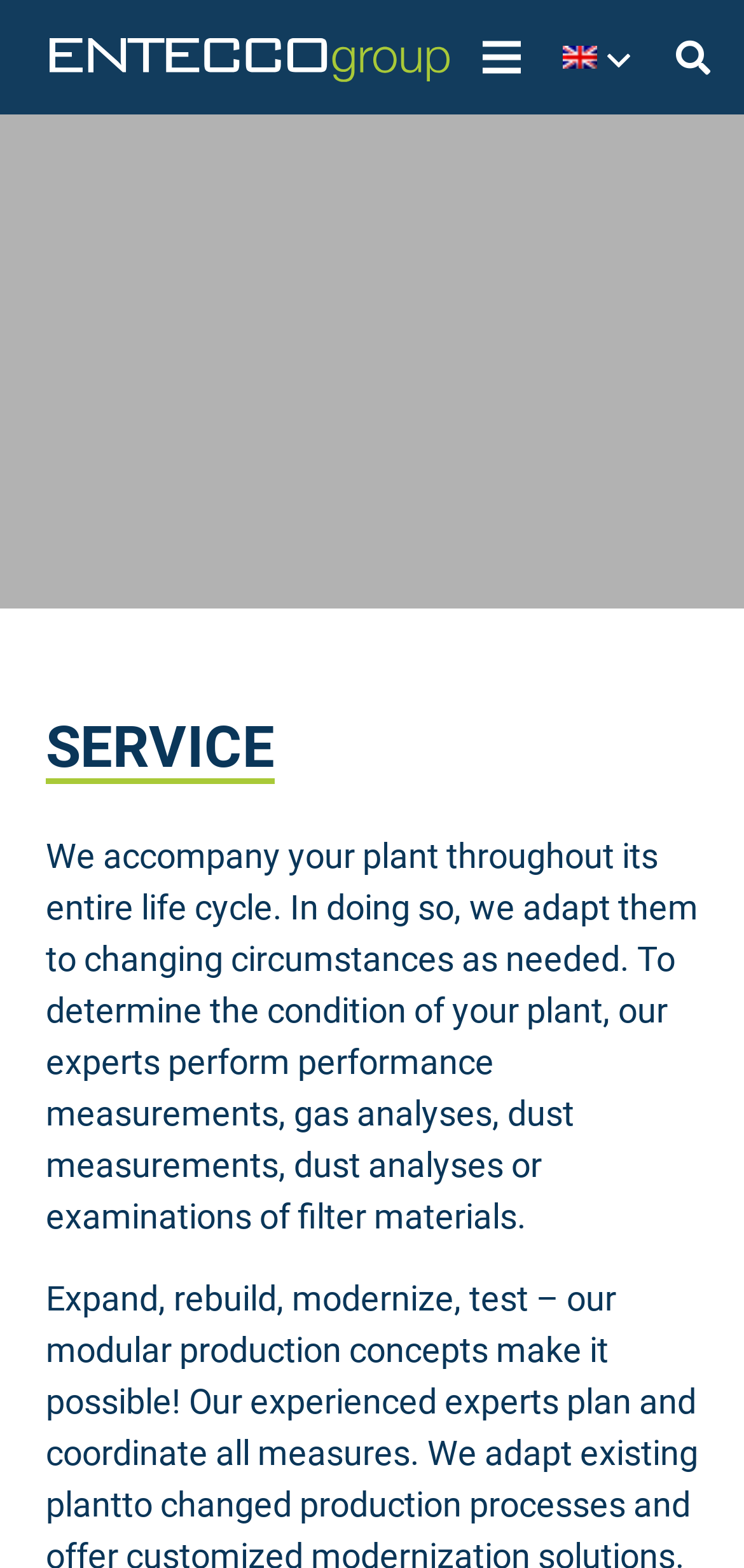What is the copyright year of the website?
Examine the image closely and answer the question with as much detail as possible.

The copyright year of the website is mentioned at the bottom of the page, which is 2024, along with the company name 'ENTECCOgroup GmbH & Co. KG'.